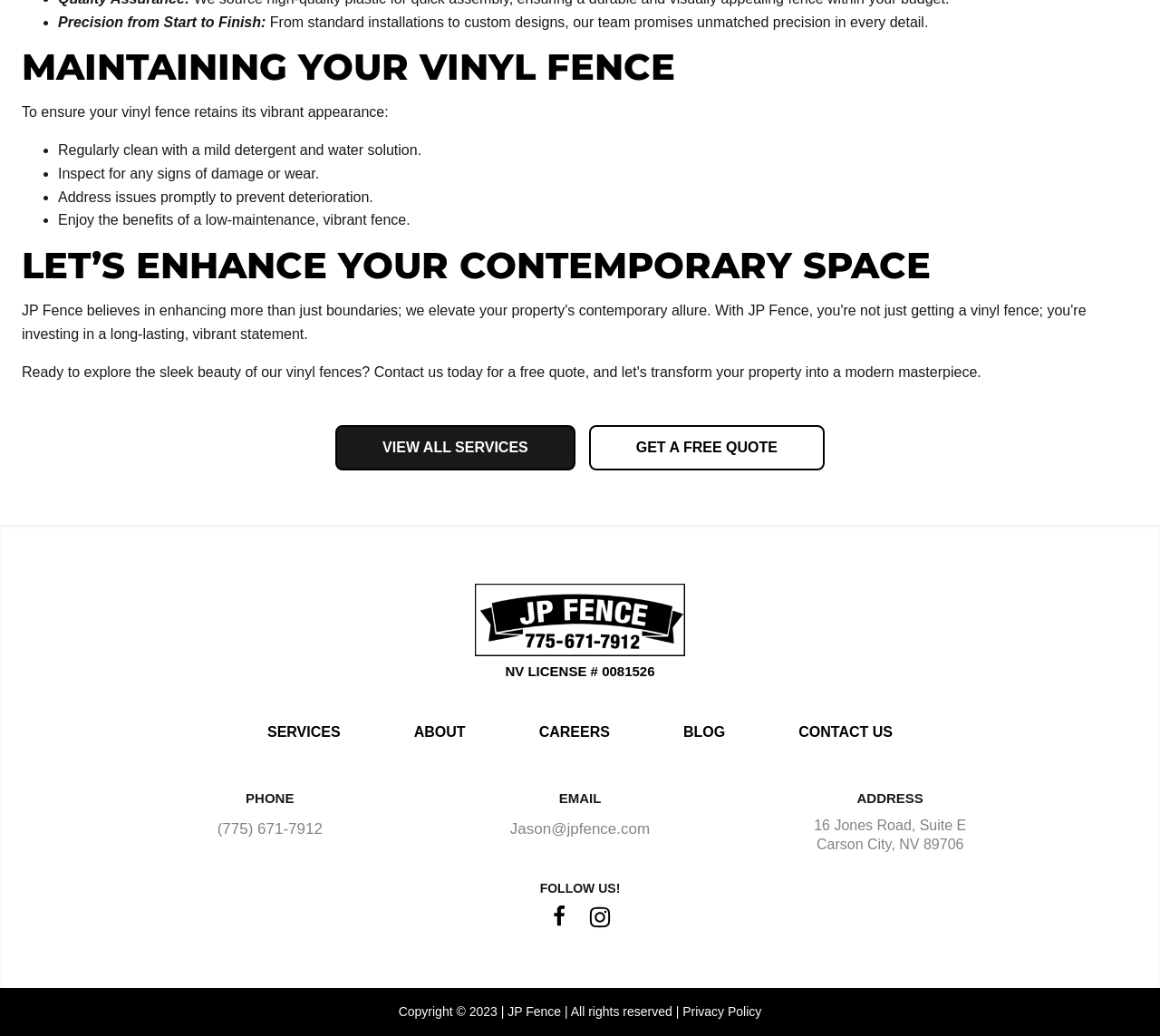How to maintain a vinyl fence?
Please provide a full and detailed response to the question.

To maintain a vinyl fence, one should regularly clean it with a mild detergent and water solution, inspect for any signs of damage or wear, and address issues promptly to prevent deterioration, as listed in the bullet points under the heading 'MAINTAINING YOUR VINYL FENCE'.